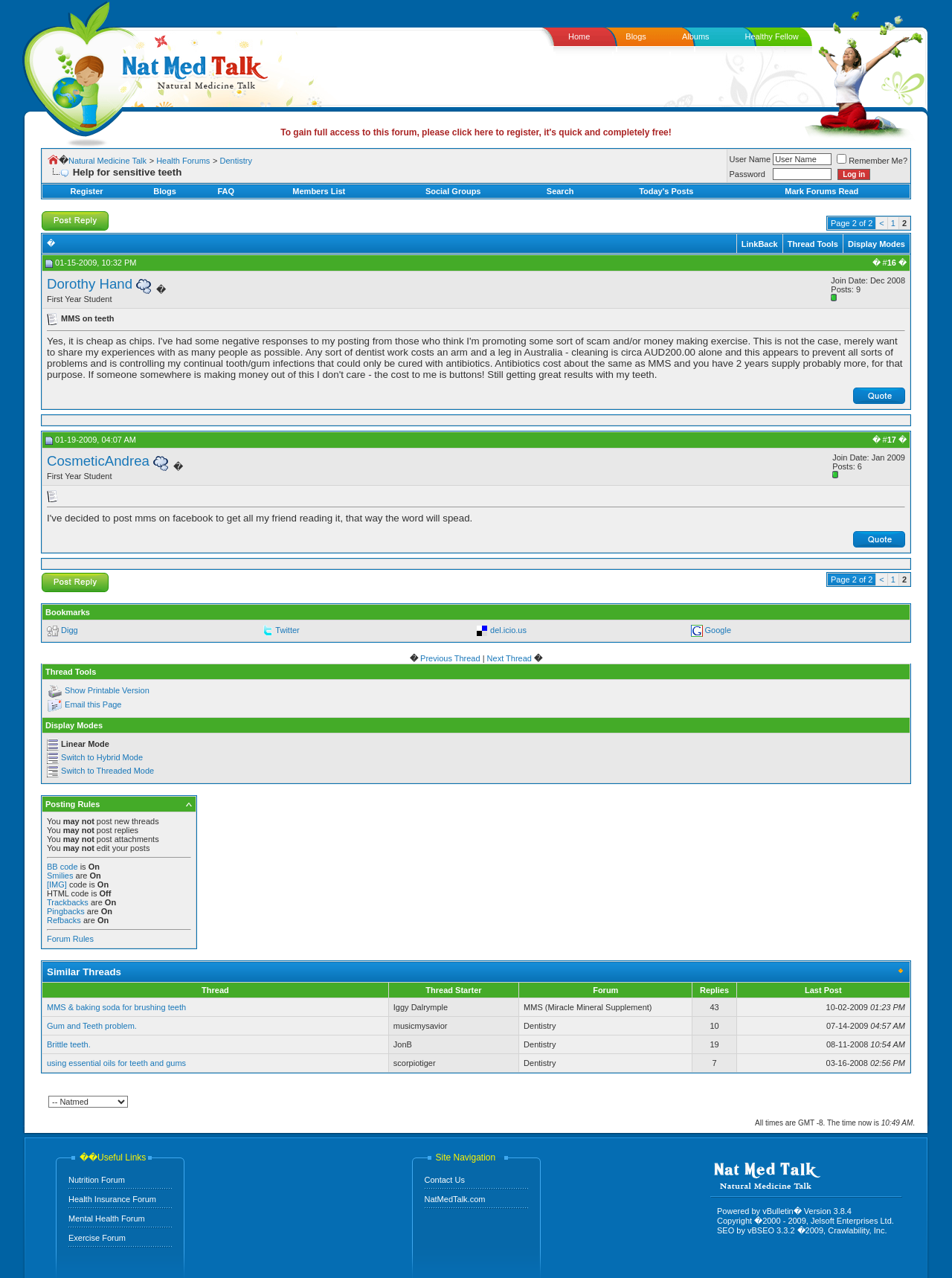Provide a one-word or short-phrase response to the question:
What is the purpose of the 'Register' link?

To register for the forum